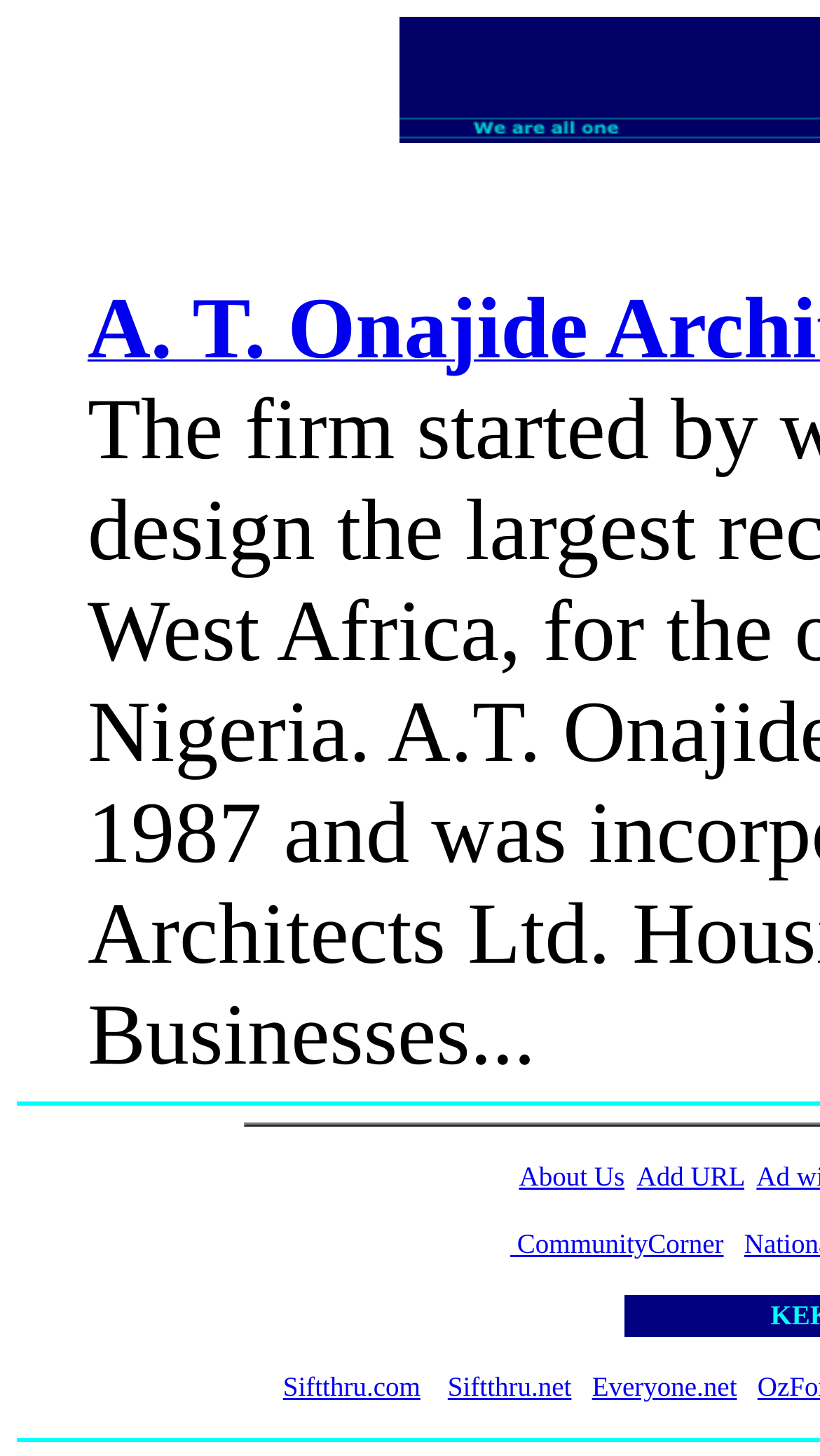Locate the bounding box of the UI element with the following description: "Siftthru.net".

[0.546, 0.941, 0.697, 0.963]